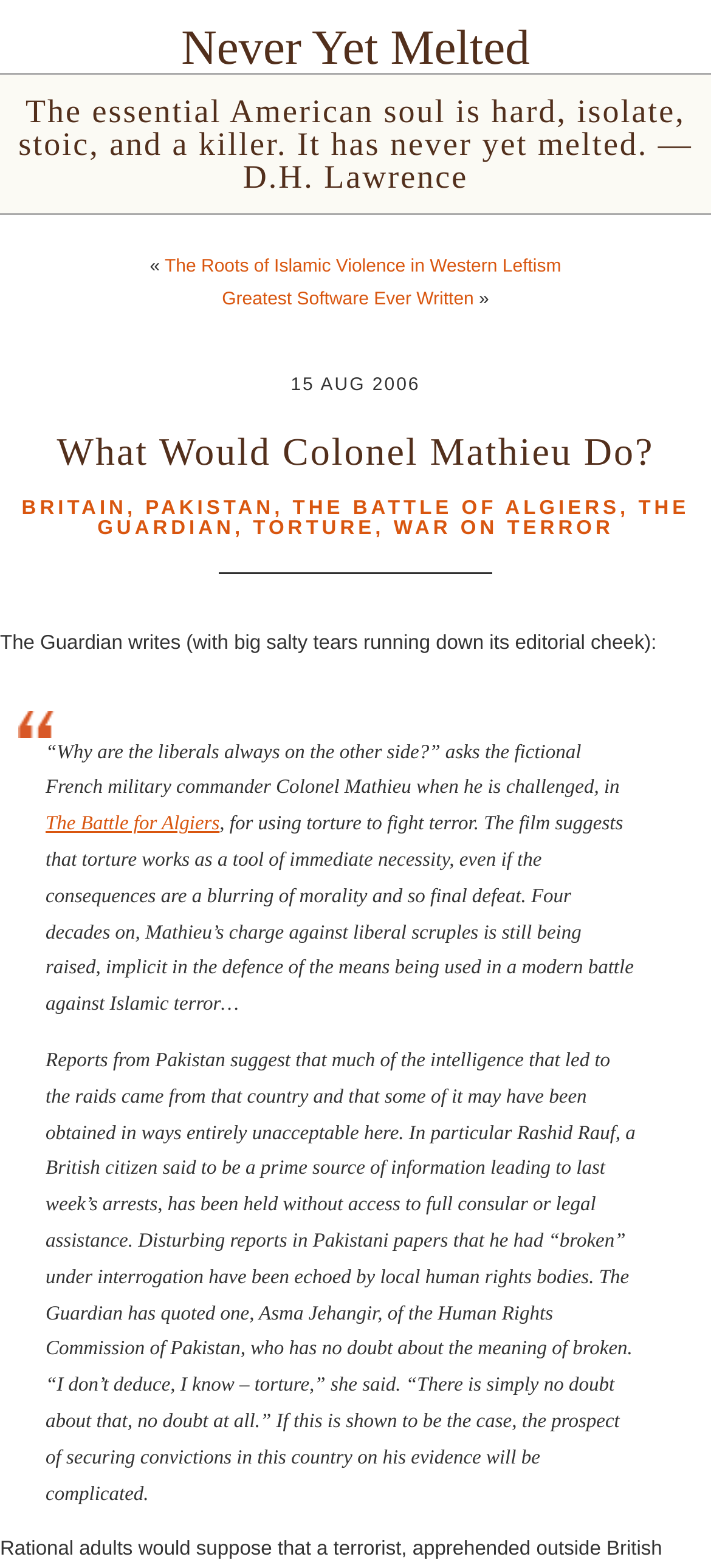What is the nationality of Rashid Rauf? Based on the image, give a response in one word or a short phrase.

British